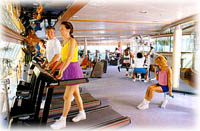Give a thorough explanation of the image.

The image captures a lively and engaging scene inside a gym, presumably located on a cruise ship. Several individuals are actively participating in various workouts, showcasing a vibrant atmosphere focused on fitness and well-being. 

In the foreground, a woman in a colorful outfit, consisting of a yellow top and a purple skirt, is using a treadmill, embodying an energetic spirit as she exercises. Nearby, another woman sits on a weight bench, preparing for her workout. In the background, additional gym-goers utilize different fitness equipment, indicating that the space is well-equipped for a diverse range of workouts.

The gym's layout suggests a bright and airy environment, likely designed to take advantage of views over the ocean, enhancing the experience of exercising at sea. This image reflects the combination of leisure and fitness that cruise vacations can offer, inviting travelers to stay active while enjoying their journey.